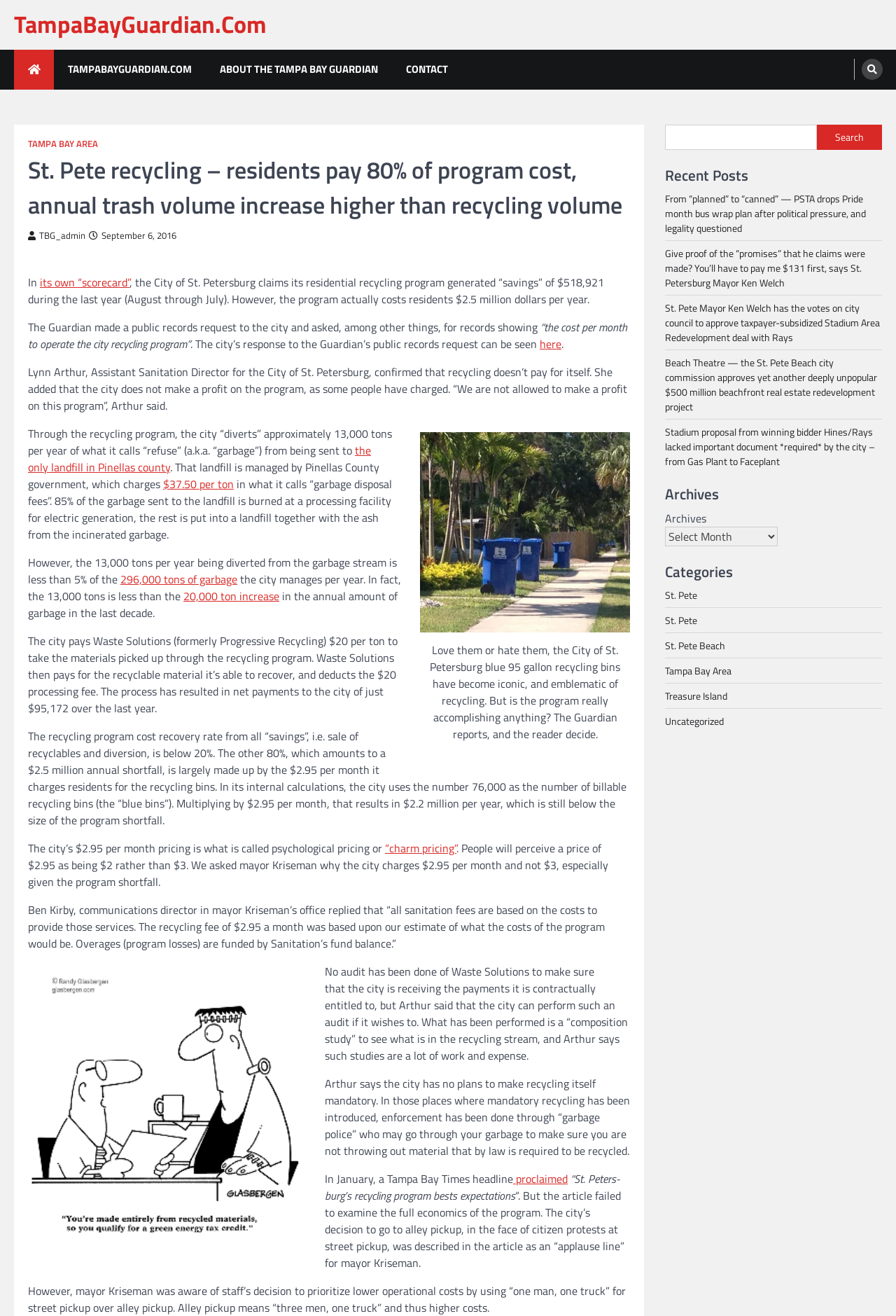What is the cost of the city recycling program per year?
Please provide a single word or phrase as the answer based on the screenshot.

$2.5 million